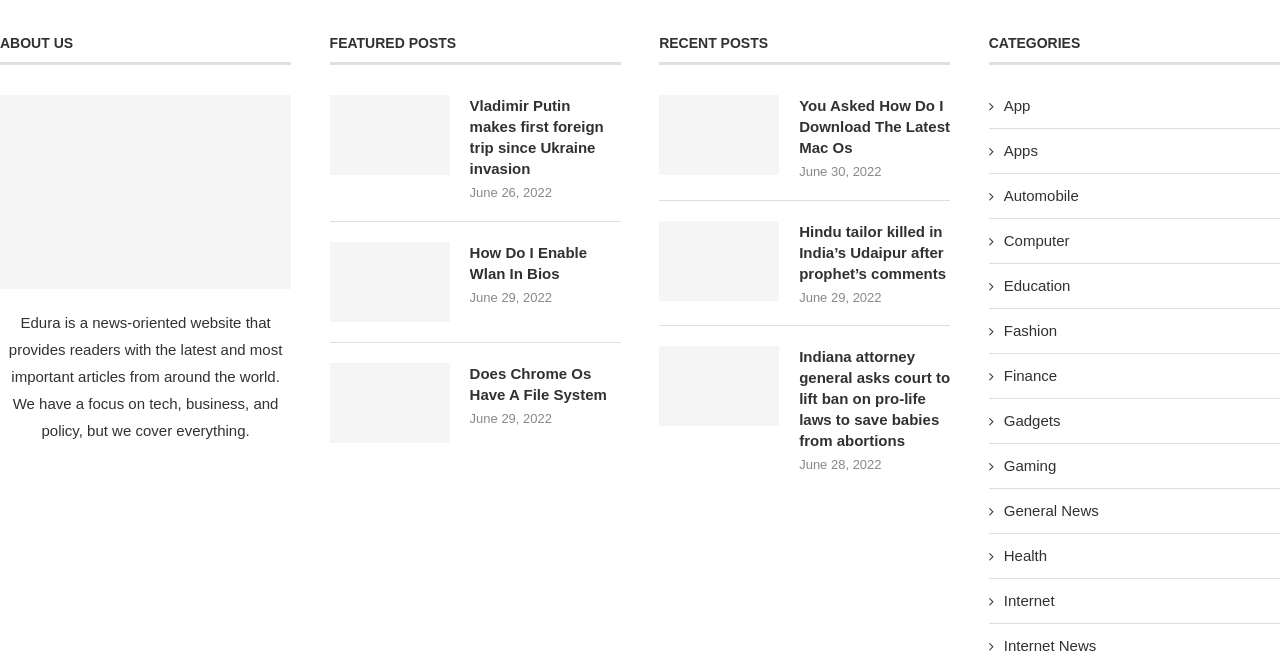Based on the element description, predict the bounding box coordinates (top-left x, top-left y, bottom-right x, bottom-right y) for the UI element in the screenshot: Apps

[0.772, 0.215, 0.998, 0.247]